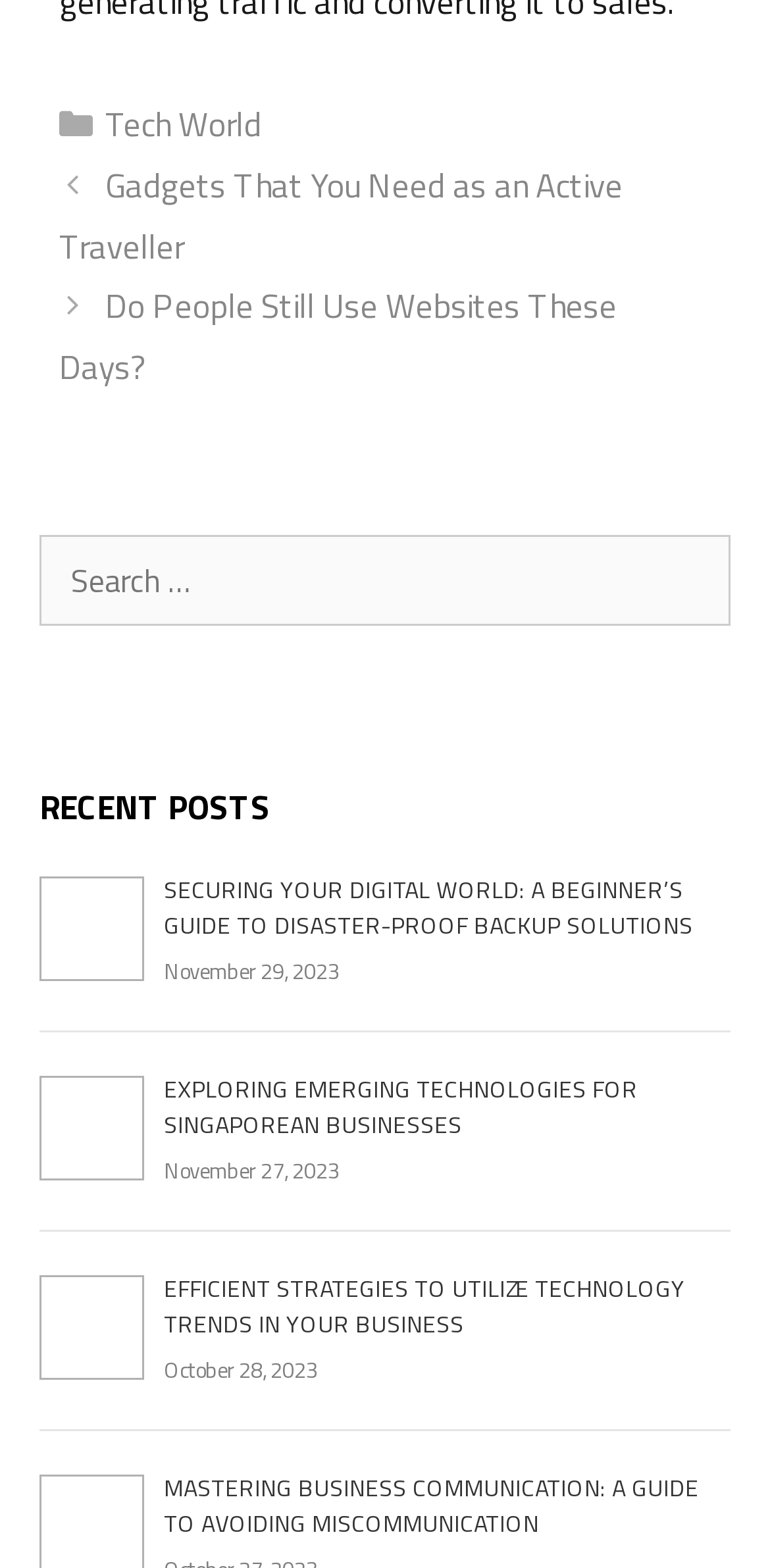Could you determine the bounding box coordinates of the clickable element to complete the instruction: "Read the post 'Gadgets That You Need as an Active Traveller'"? Provide the coordinates as four float numbers between 0 and 1, i.e., [left, top, right, bottom].

[0.077, 0.102, 0.808, 0.173]